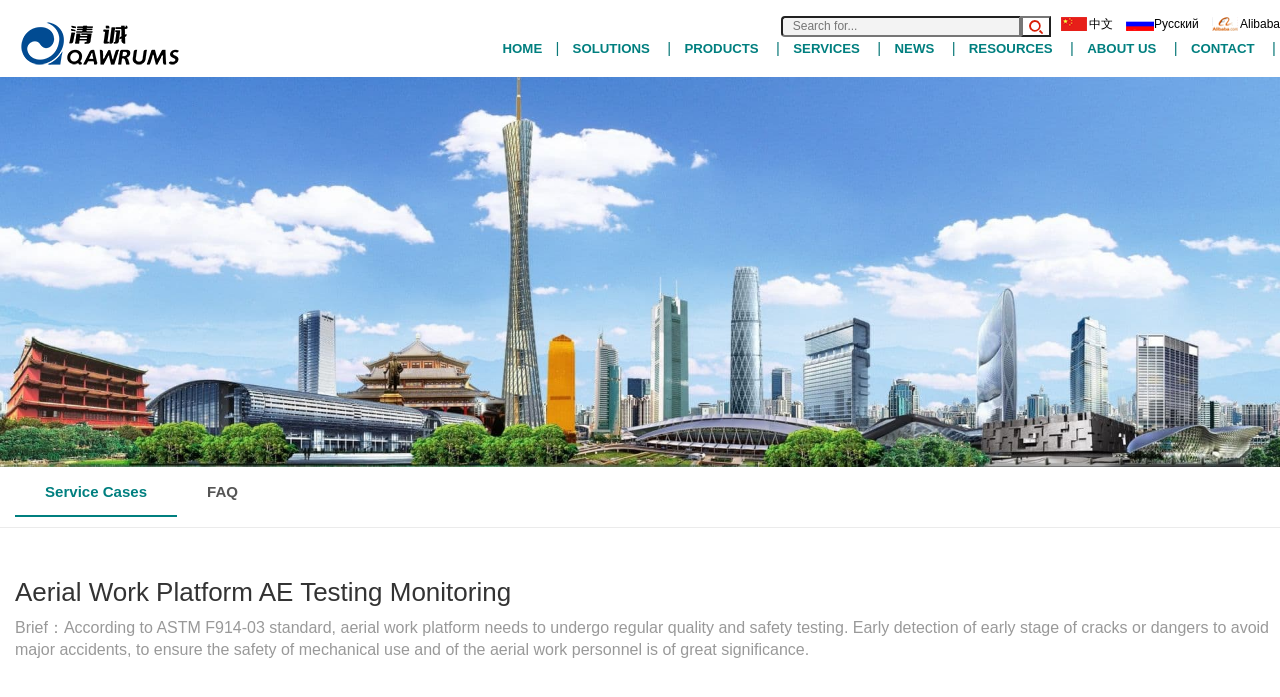Could you determine the bounding box coordinates of the clickable element to complete the instruction: "Search for something"? Provide the coordinates as four float numbers between 0 and 1, i.e., [left, top, right, bottom].

[0.61, 0.023, 0.797, 0.053]